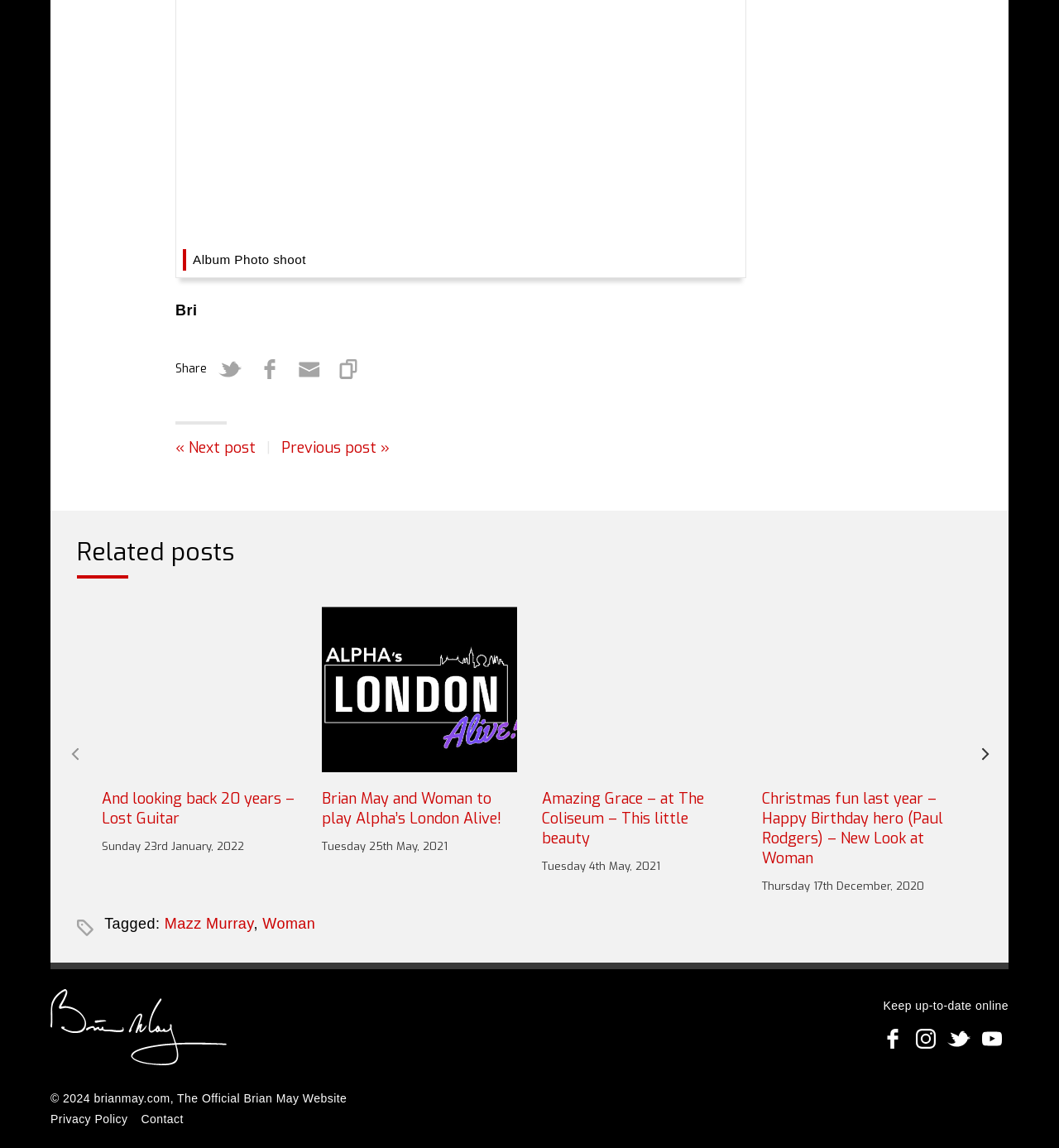Please locate the bounding box coordinates of the region I need to click to follow this instruction: "View related post 'Mazz Murray and Emerson - Londo Press'".

[0.096, 0.528, 0.28, 0.745]